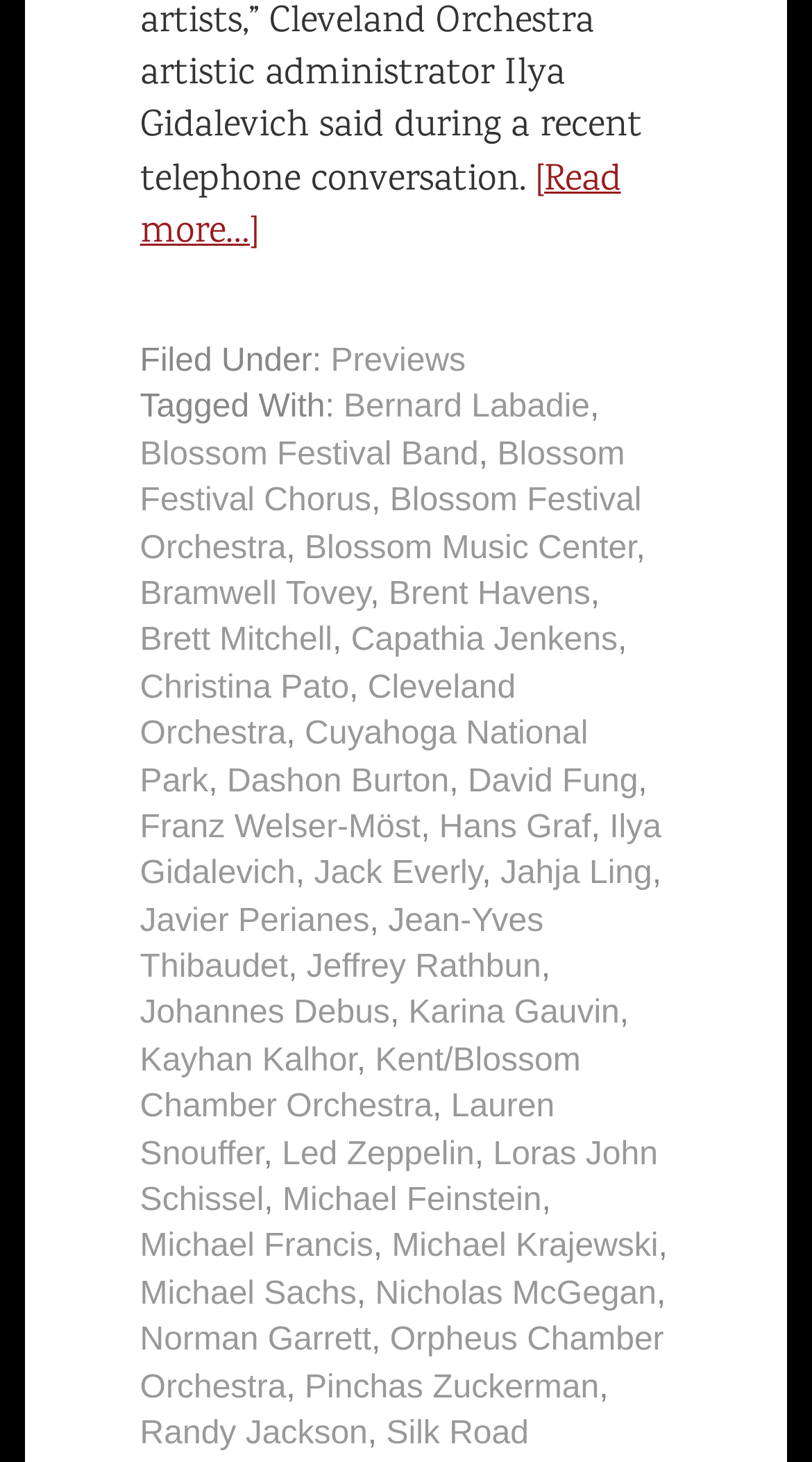Indicate the bounding box coordinates of the element that must be clicked to execute the instruction: "Visit the Previews page". The coordinates should be given as four float numbers between 0 and 1, i.e., [left, top, right, bottom].

[0.407, 0.235, 0.574, 0.259]